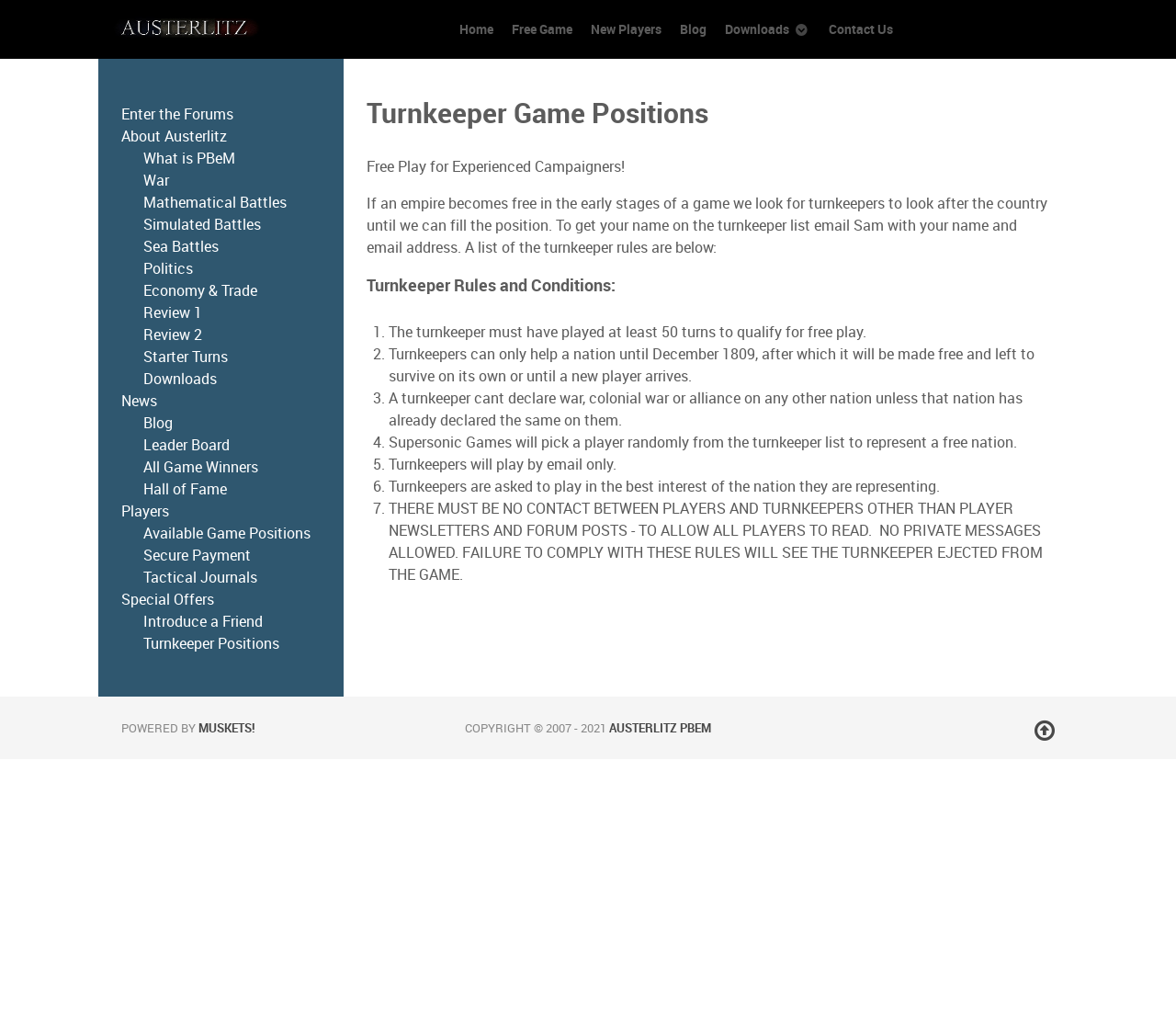Identify the bounding box coordinates for the element you need to click to achieve the following task: "Click on the 'Home' link". Provide the bounding box coordinates as four float numbers between 0 and 1, in the form [left, top, right, bottom].

[0.391, 0.017, 0.419, 0.04]